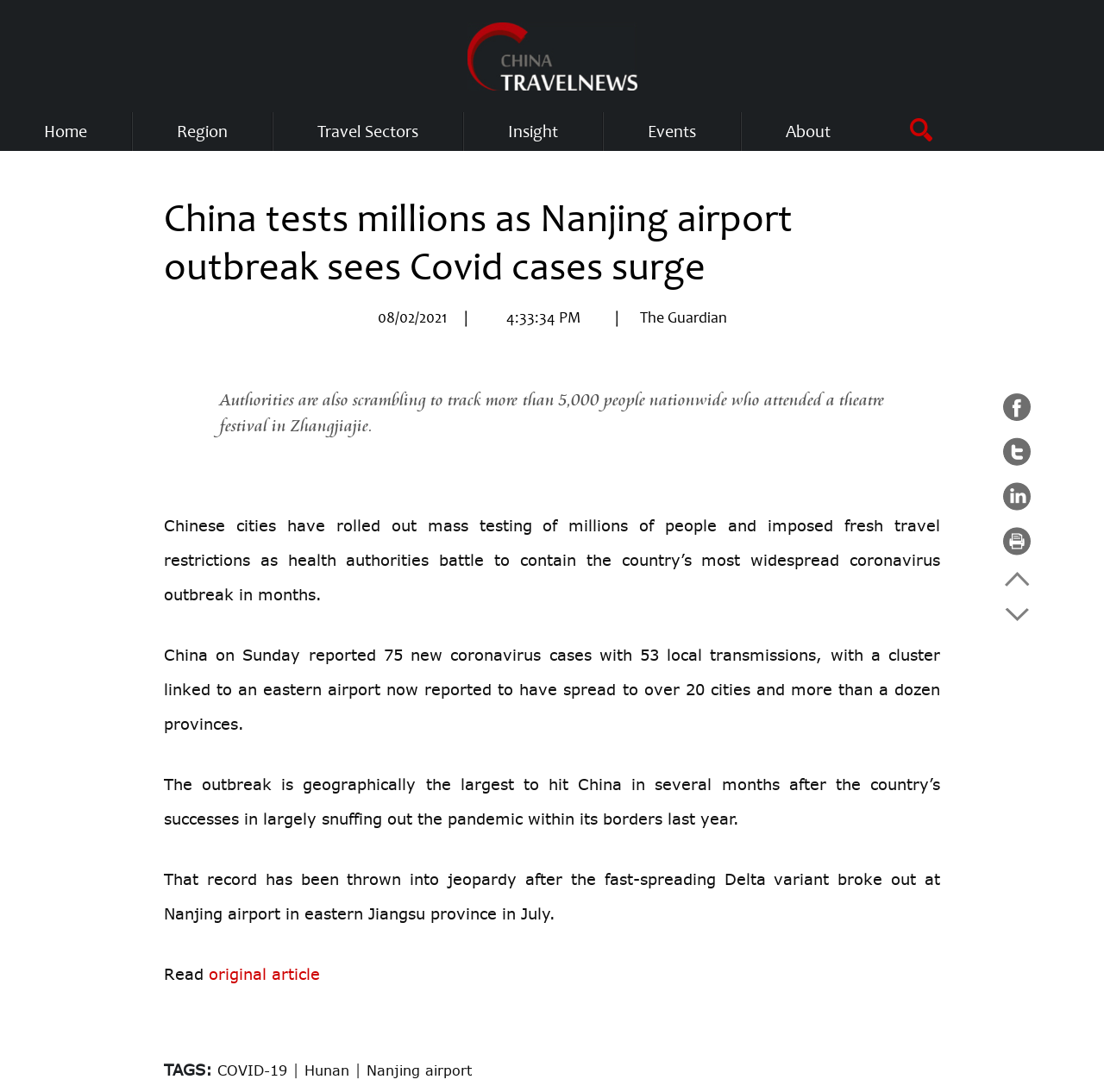What is the date of the article?
Give a comprehensive and detailed explanation for the question.

I found the date of the article by looking at the StaticText element with the text '08/02/2021', which is located near the top of the webpage and is likely to be the date of the article.